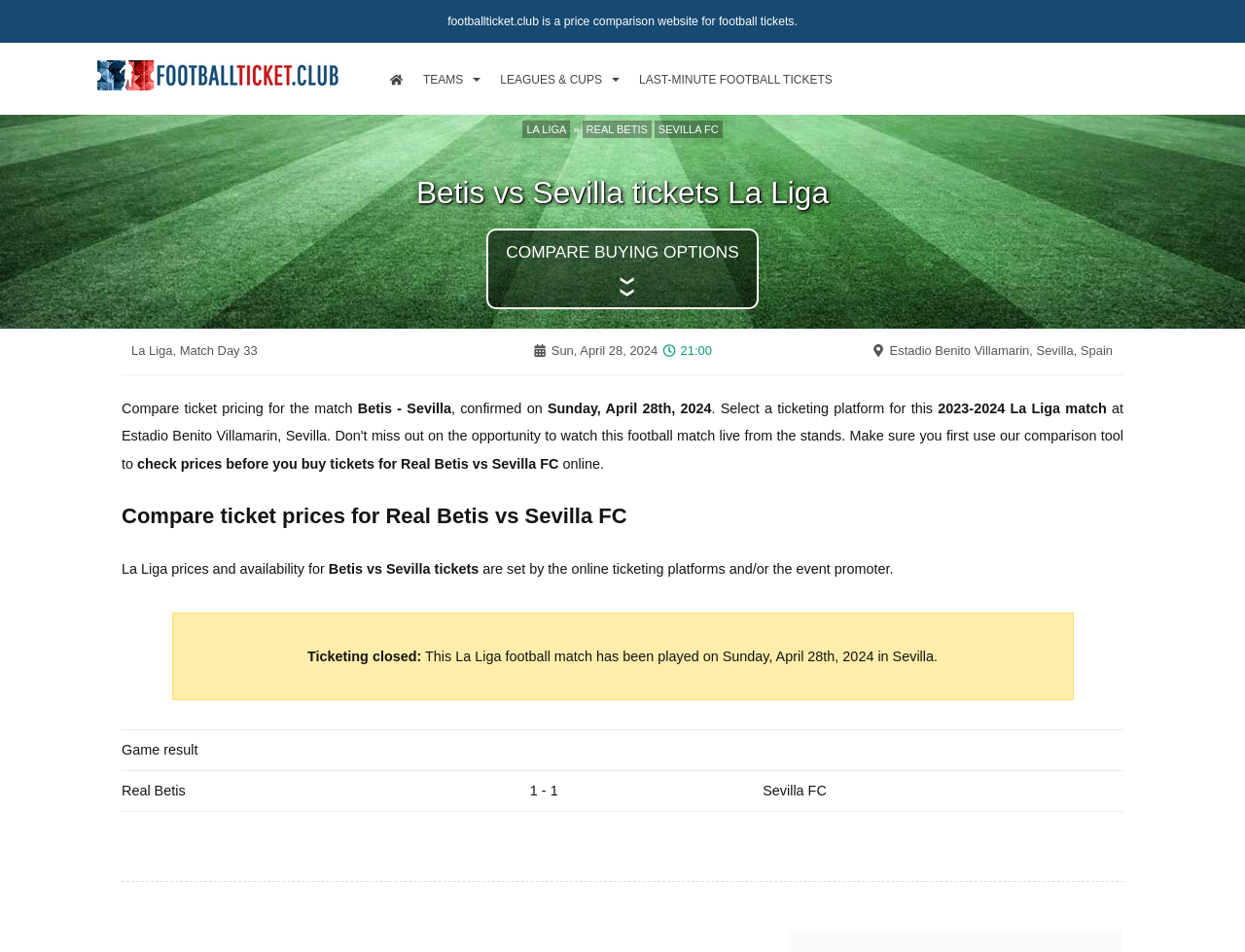Please analyze the image and give a detailed answer to the question:
What is the kick-off time of the match?

The answer can be found in the webpage's content, which displays the match details, including the kick-off time '21:00'.